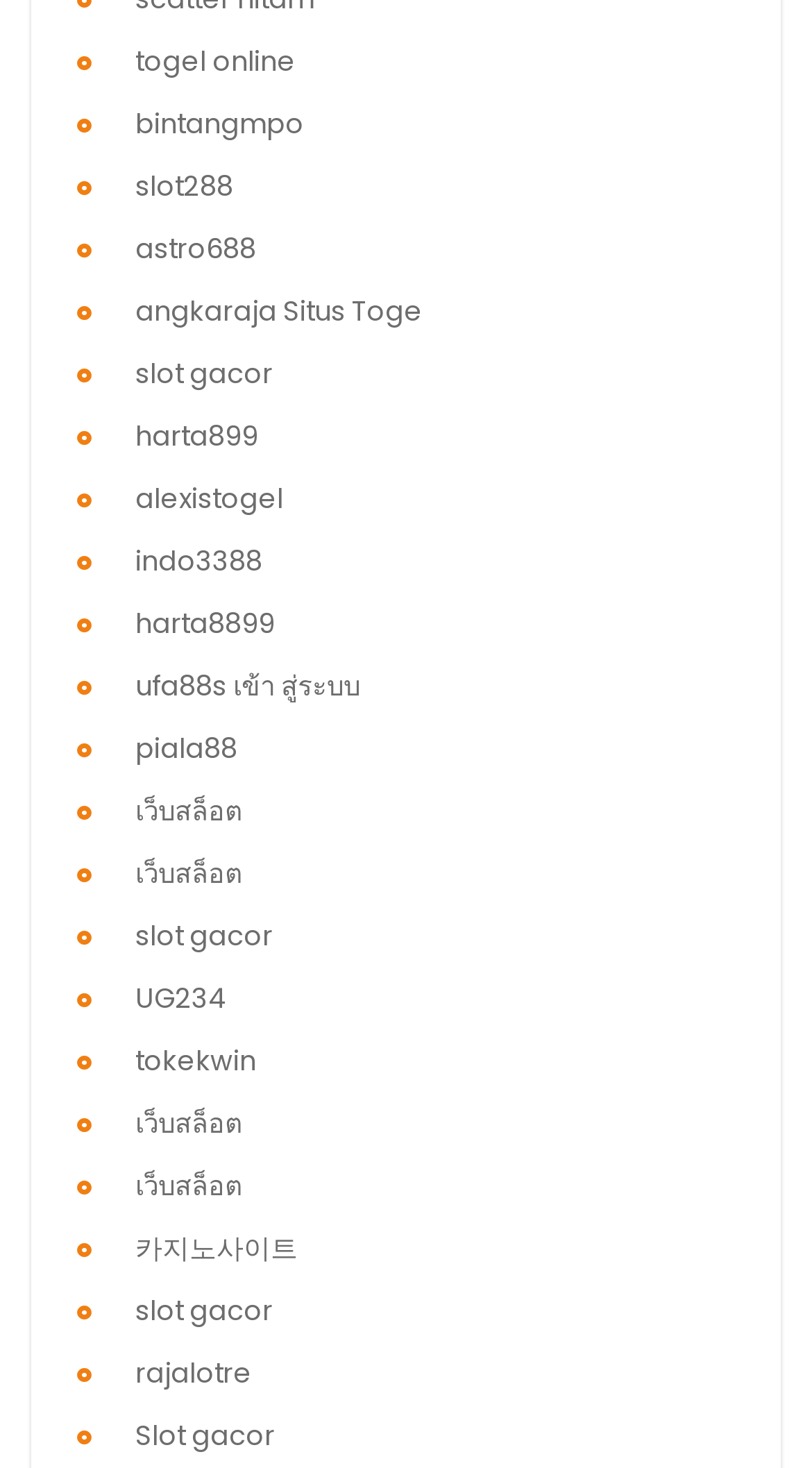Locate the bounding box coordinates of the clickable area needed to fulfill the instruction: "visit bintangmpo website".

[0.167, 0.071, 0.374, 0.098]